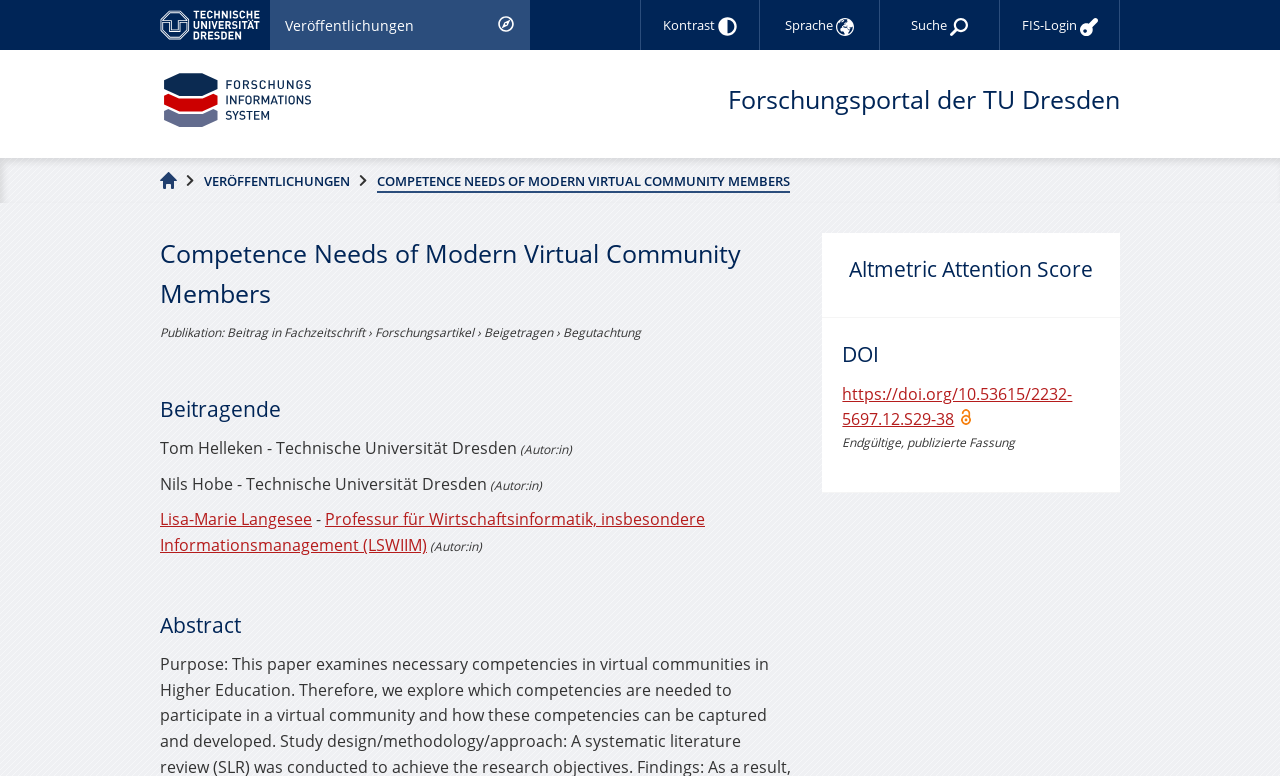Locate the bounding box coordinates of the element to click to perform the following action: 'Visit the publication DOI'. The coordinates should be given as four float values between 0 and 1, in the form of [left, top, right, bottom].

[0.658, 0.493, 0.838, 0.554]